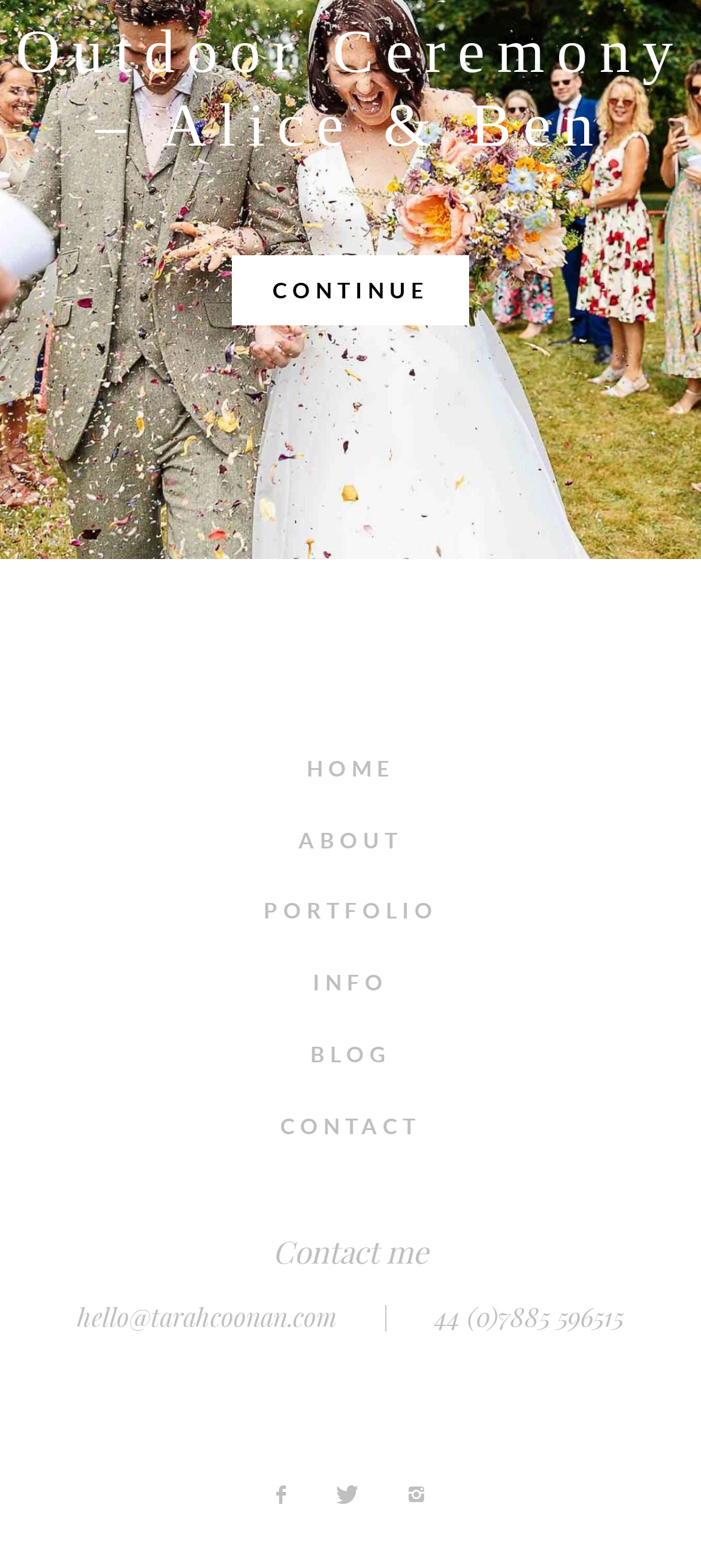Provide a short answer to the following question with just one word or phrase: What is the email address to contact?

hello@tarahcoonan.com